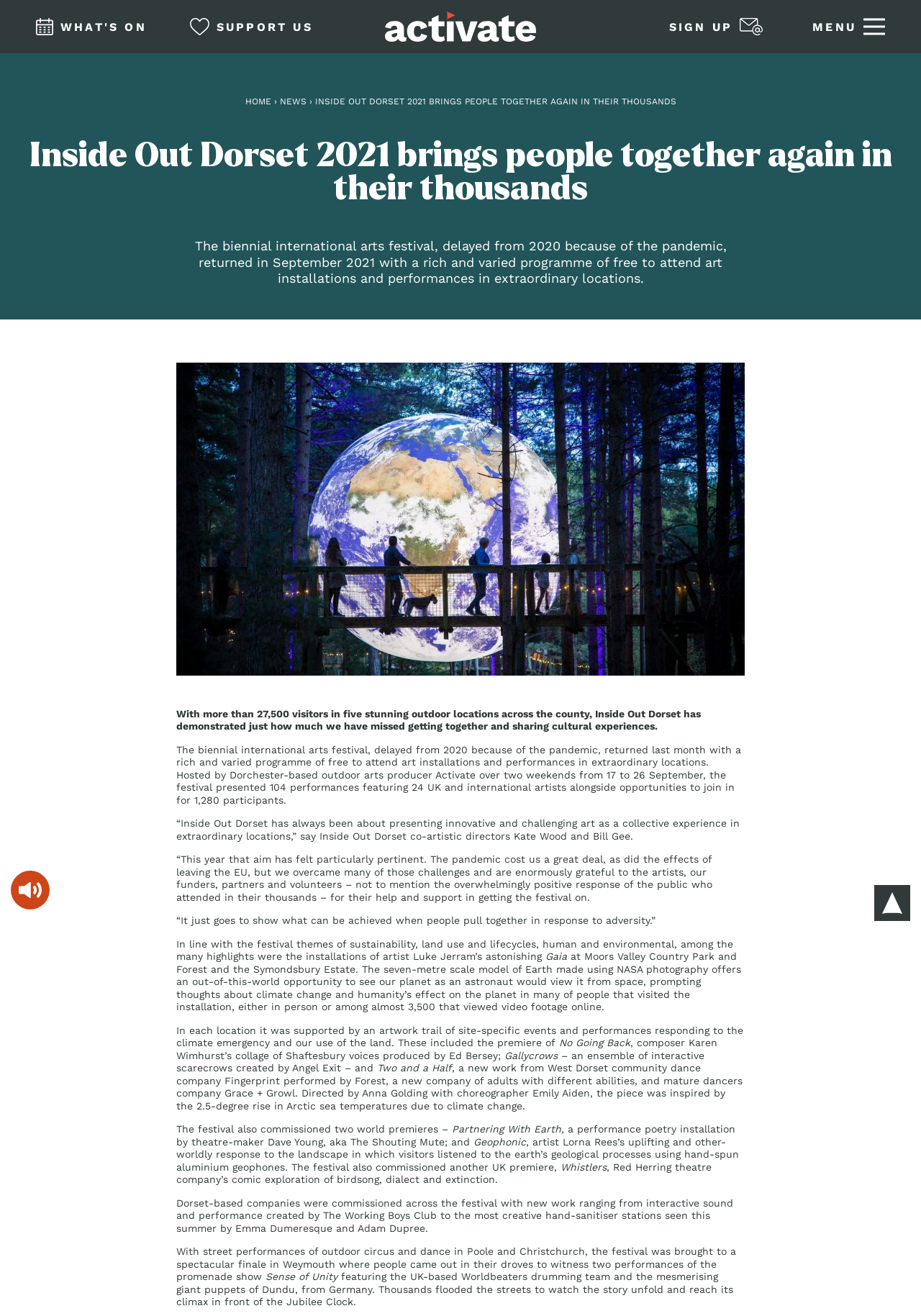Predict the bounding box coordinates of the UI element that matches this description: "name="input_2"". The coordinates should be in the format [left, top, right, bottom] with each value between 0 and 1.

None